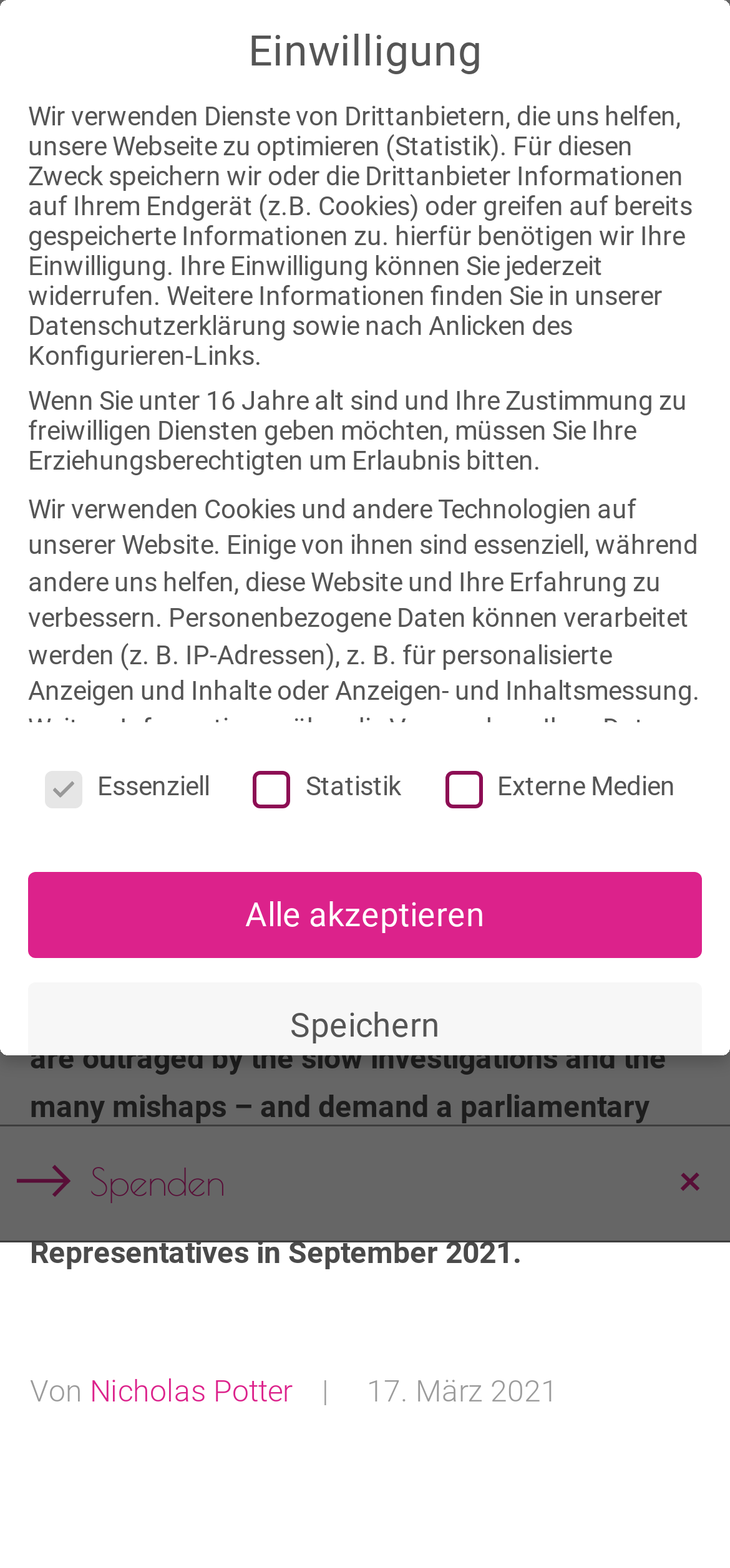Provide the bounding box coordinates of the HTML element this sentence describes: "parent_node: Externe Medien name="cookieGroup[]" value="external-media"".

[0.925, 0.492, 0.958, 0.507]